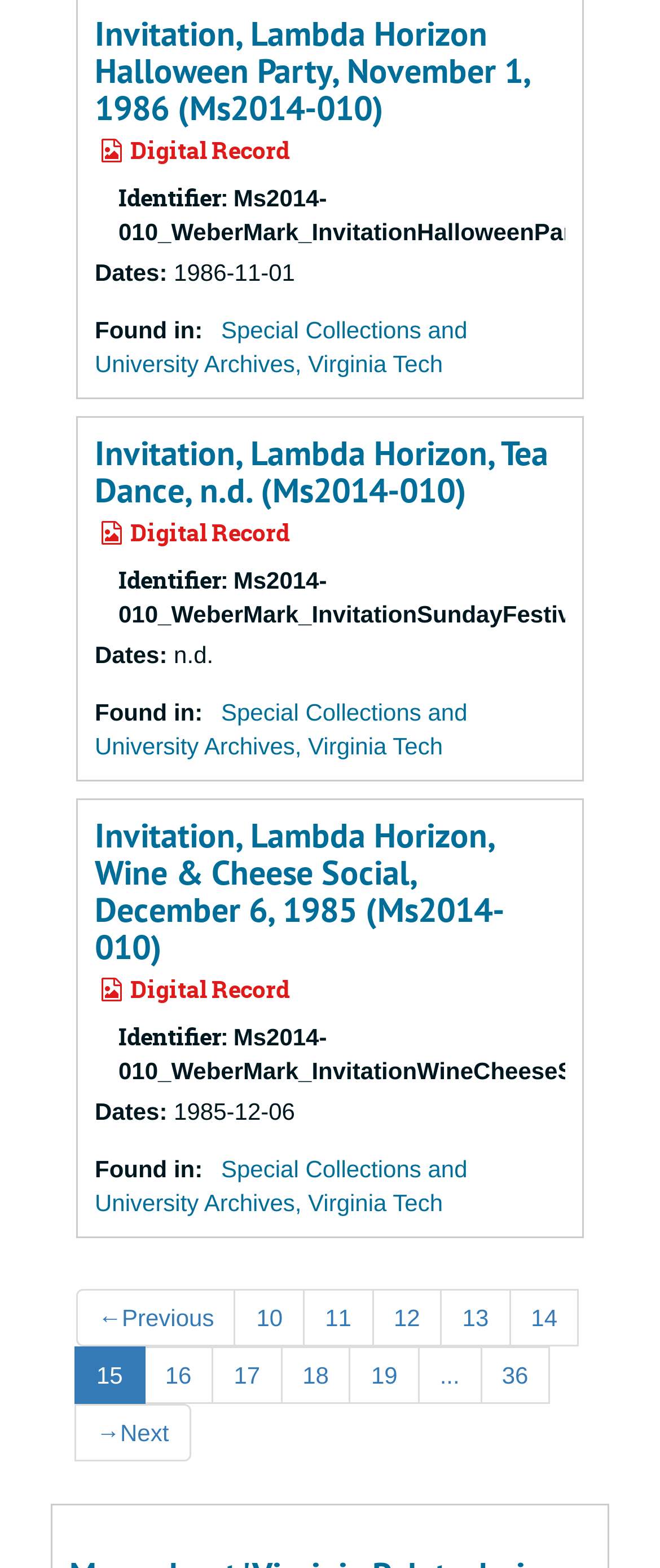Can you find the bounding box coordinates of the area I should click to execute the following instruction: "Go to page 10"?

[0.355, 0.822, 0.462, 0.859]